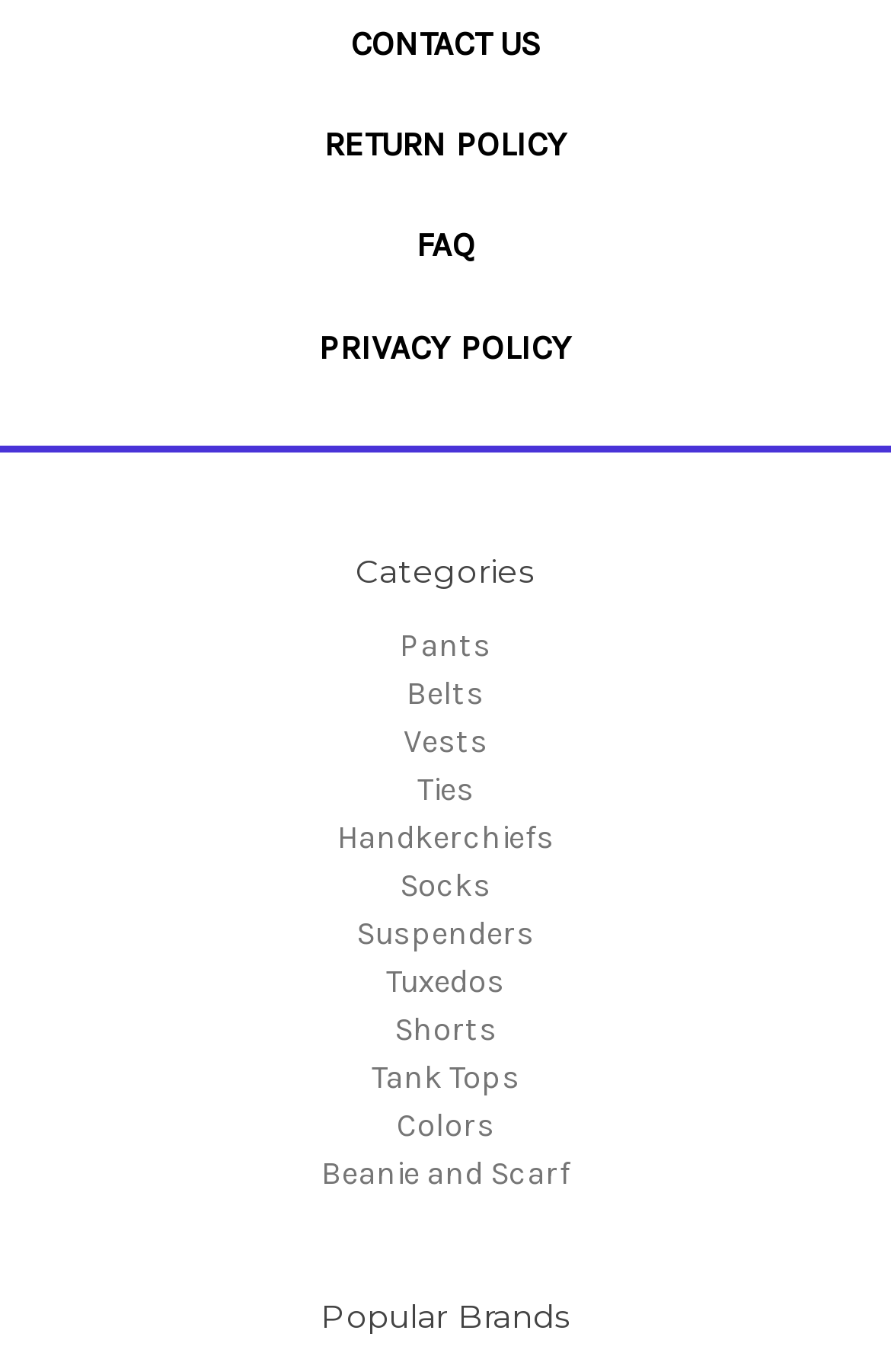Locate the bounding box coordinates of the clickable region to complete the following instruction: "view return policy."

[0.054, 0.068, 0.946, 0.142]